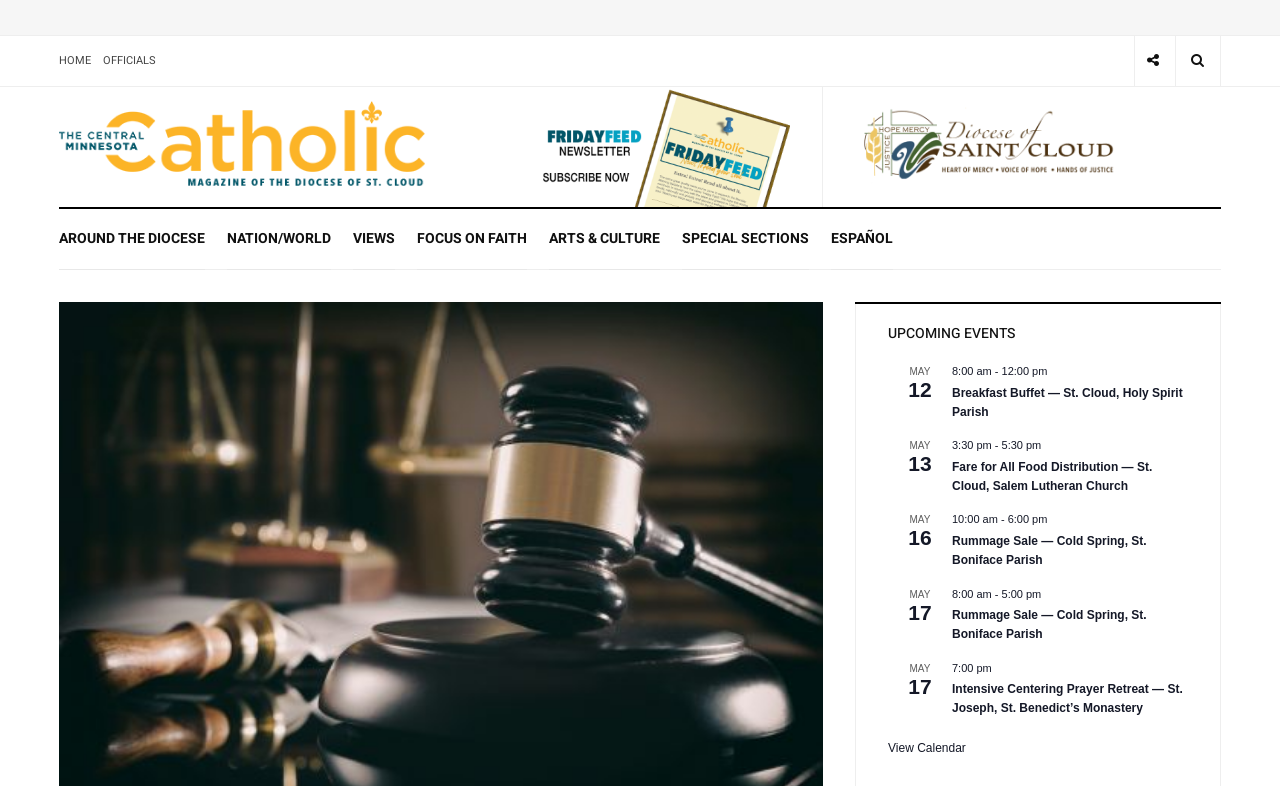Locate the bounding box coordinates of the element that should be clicked to fulfill the instruction: "View the calendar".

[0.694, 0.942, 0.755, 0.961]